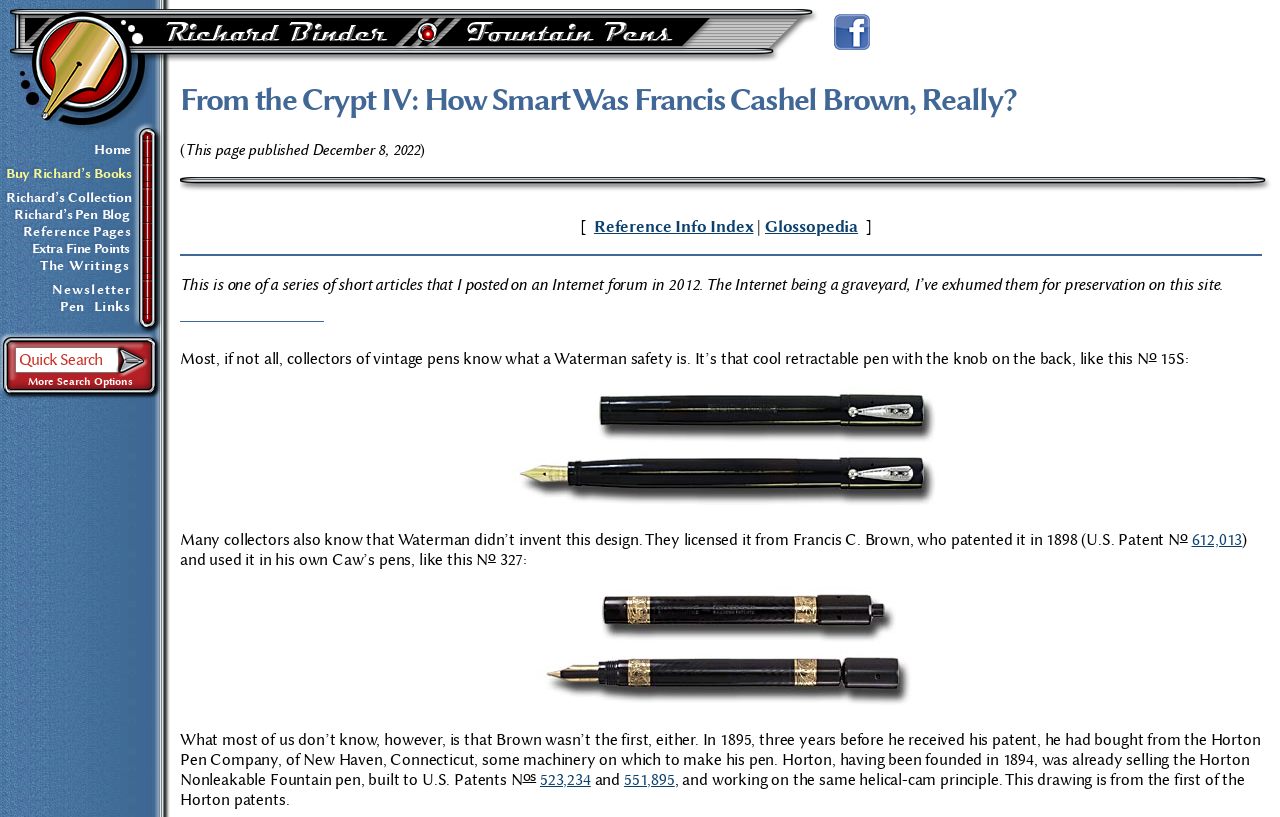Identify the bounding box coordinates of the area you need to click to perform the following instruction: "Search for something.".

[0.012, 0.425, 0.093, 0.457]